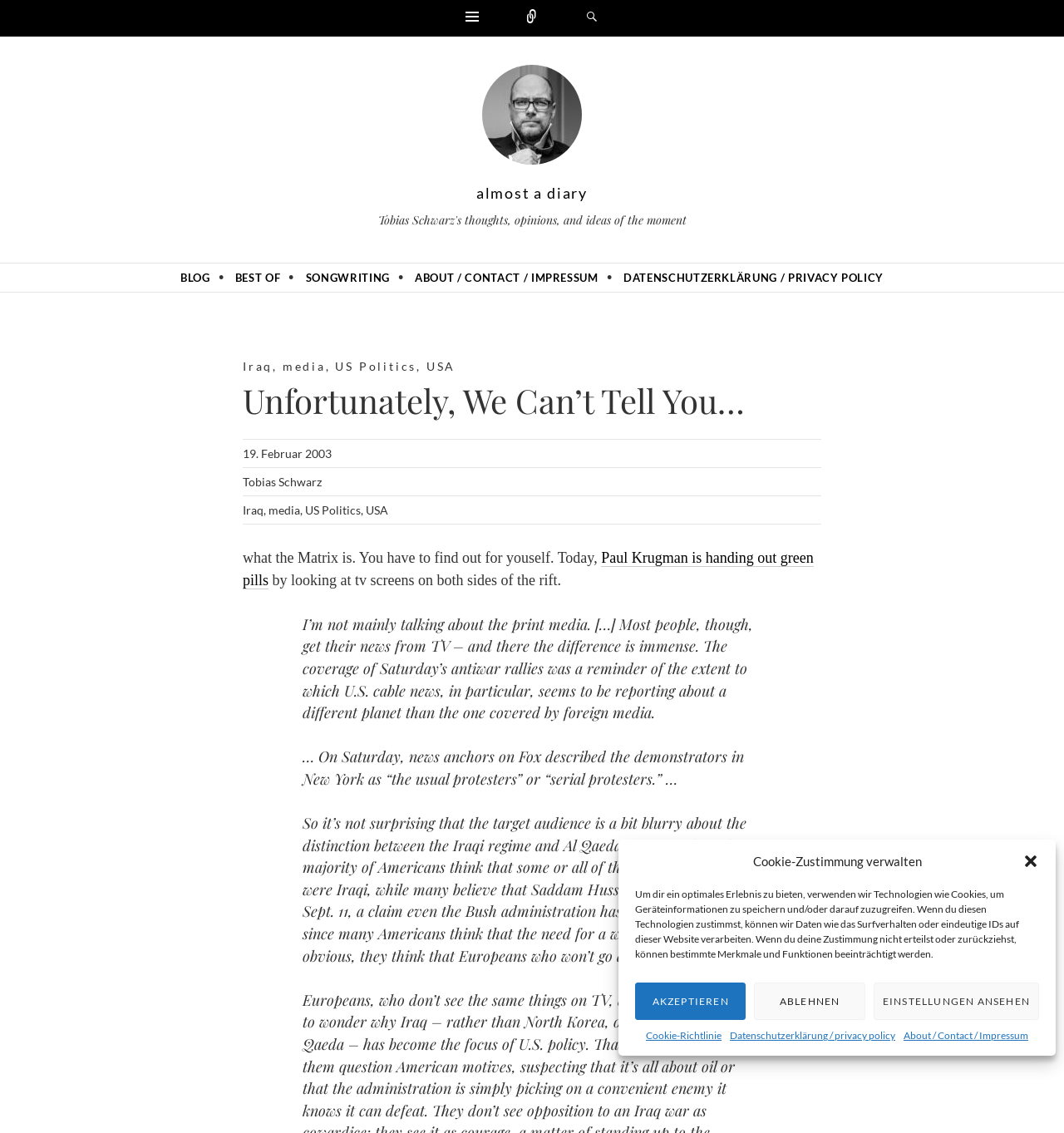What is the topic of the article?
Please provide a single word or phrase as your answer based on the image.

US Politics and Iraq